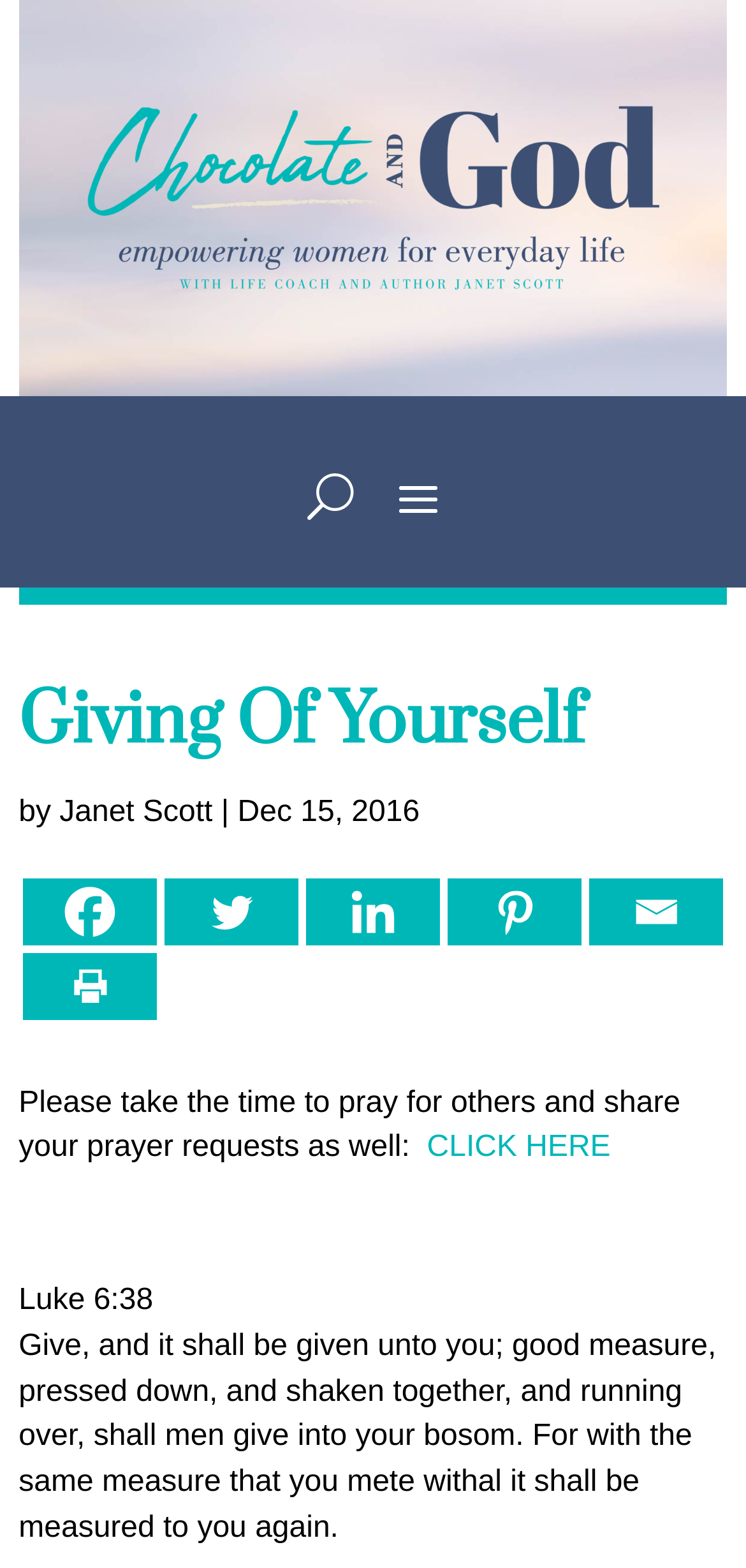Please identify the bounding box coordinates of the element's region that I should click in order to complete the following instruction: "Click the Facebook link". The bounding box coordinates consist of four float numbers between 0 and 1, i.e., [left, top, right, bottom].

[0.03, 0.56, 0.21, 0.602]